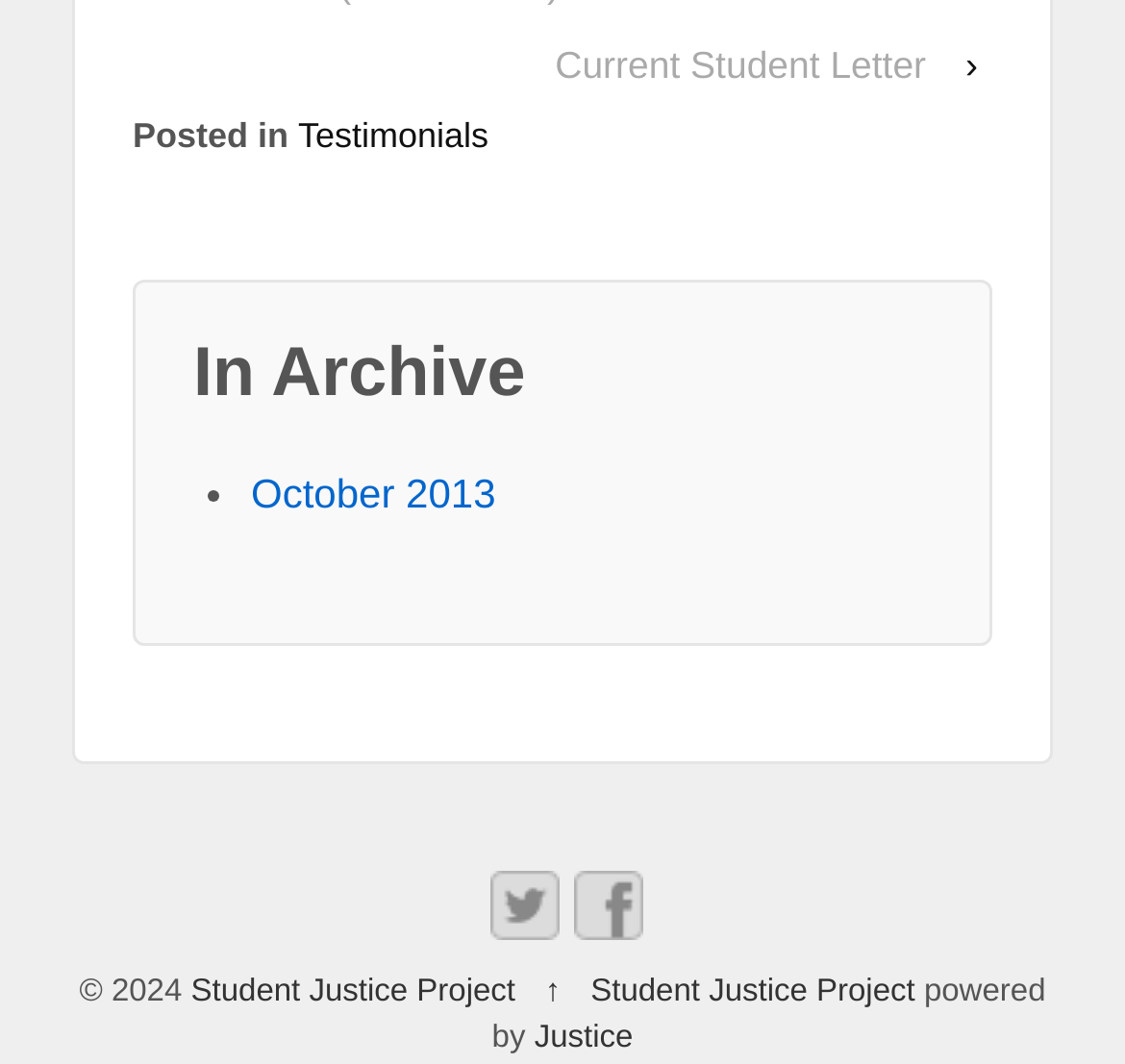What is the name of the archive?
Look at the image and respond to the question as thoroughly as possible.

I found the answer by looking at the heading on the webpage. The heading 'In Archive' suggests that it is the name of the archive.